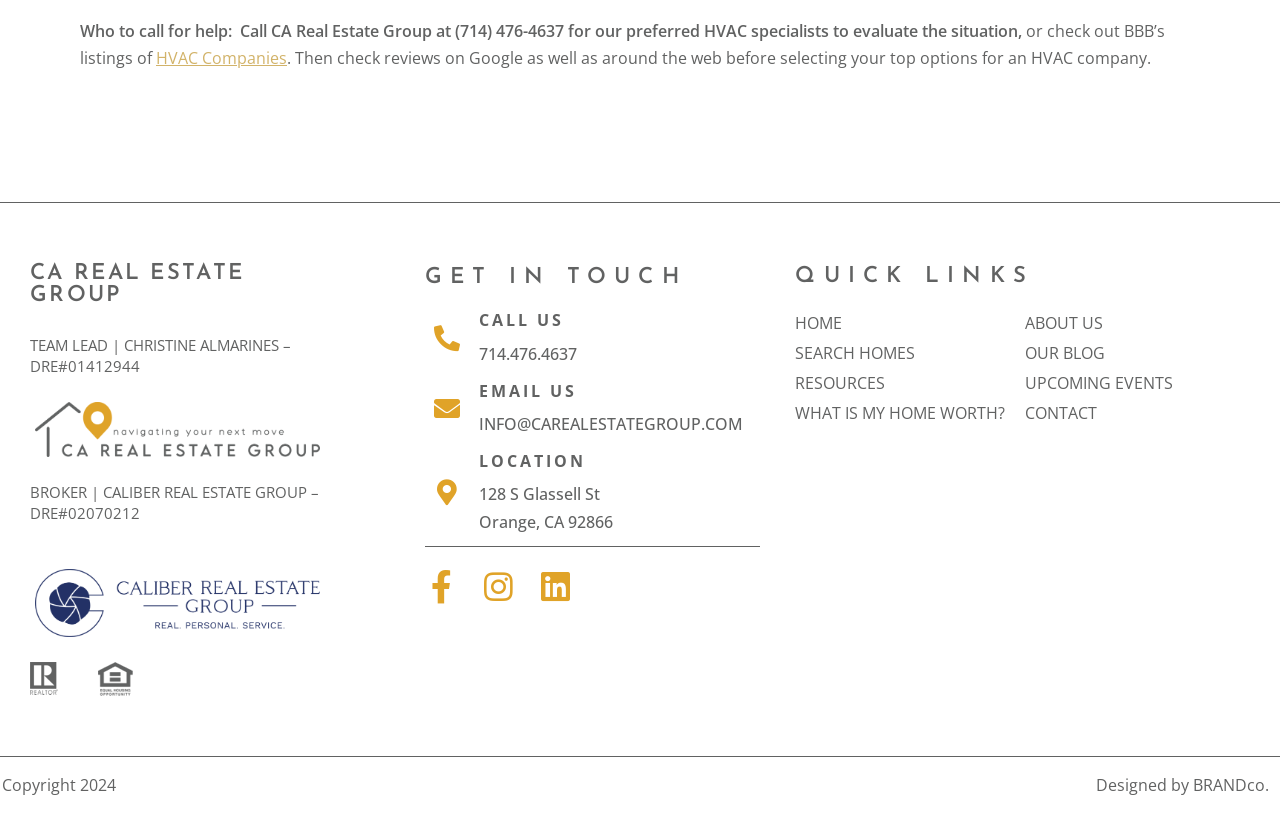Specify the bounding box coordinates of the region I need to click to perform the following instruction: "Visit the company's Facebook page". The coordinates must be four float numbers in the range of 0 to 1, i.e., [left, top, right, bottom].

[0.332, 0.701, 0.358, 0.741]